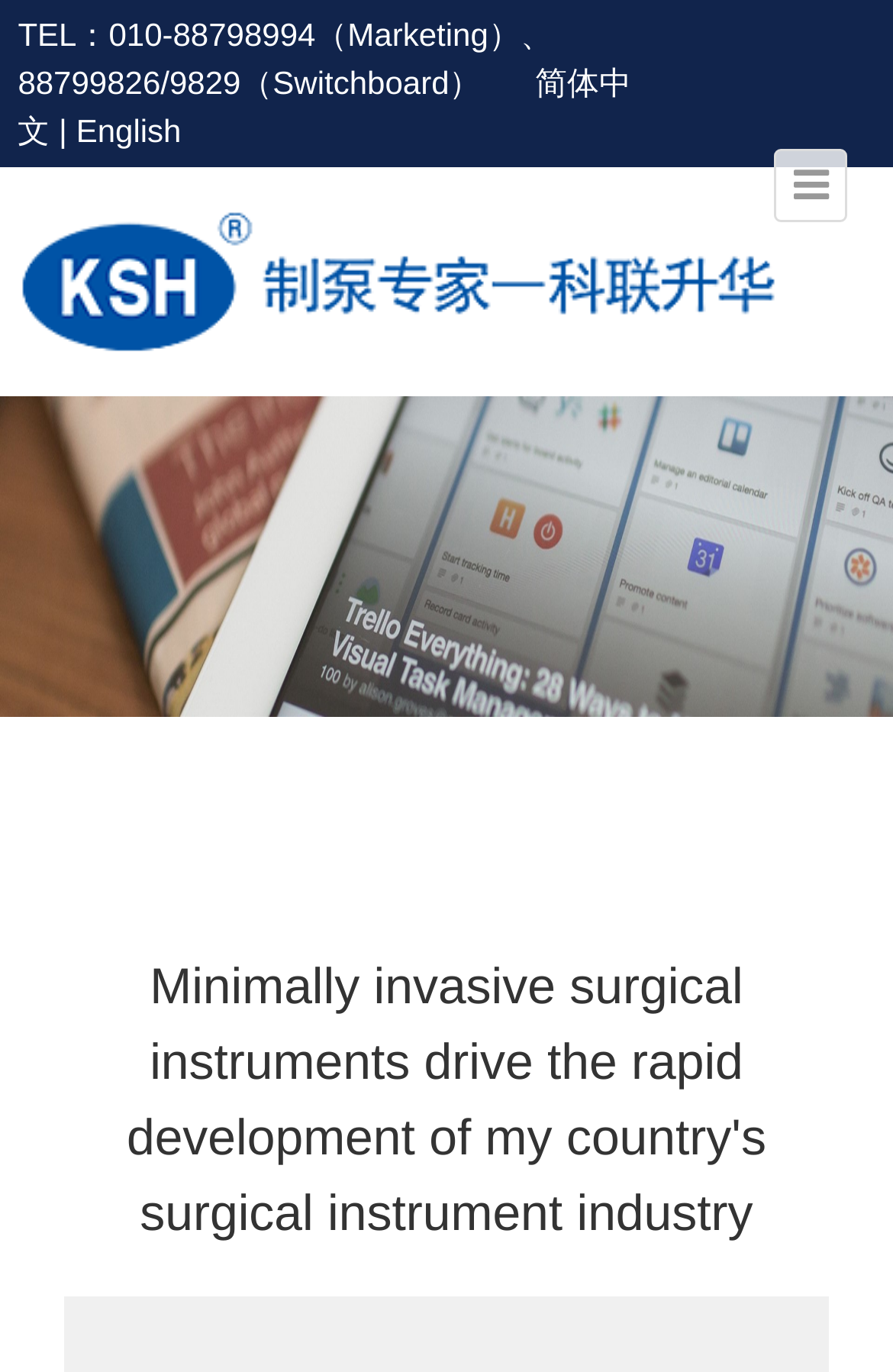Provide the bounding box coordinates of the HTML element this sentence describes: "English". The bounding box coordinates consist of four float numbers between 0 and 1, i.e., [left, top, right, bottom].

[0.085, 0.082, 0.203, 0.109]